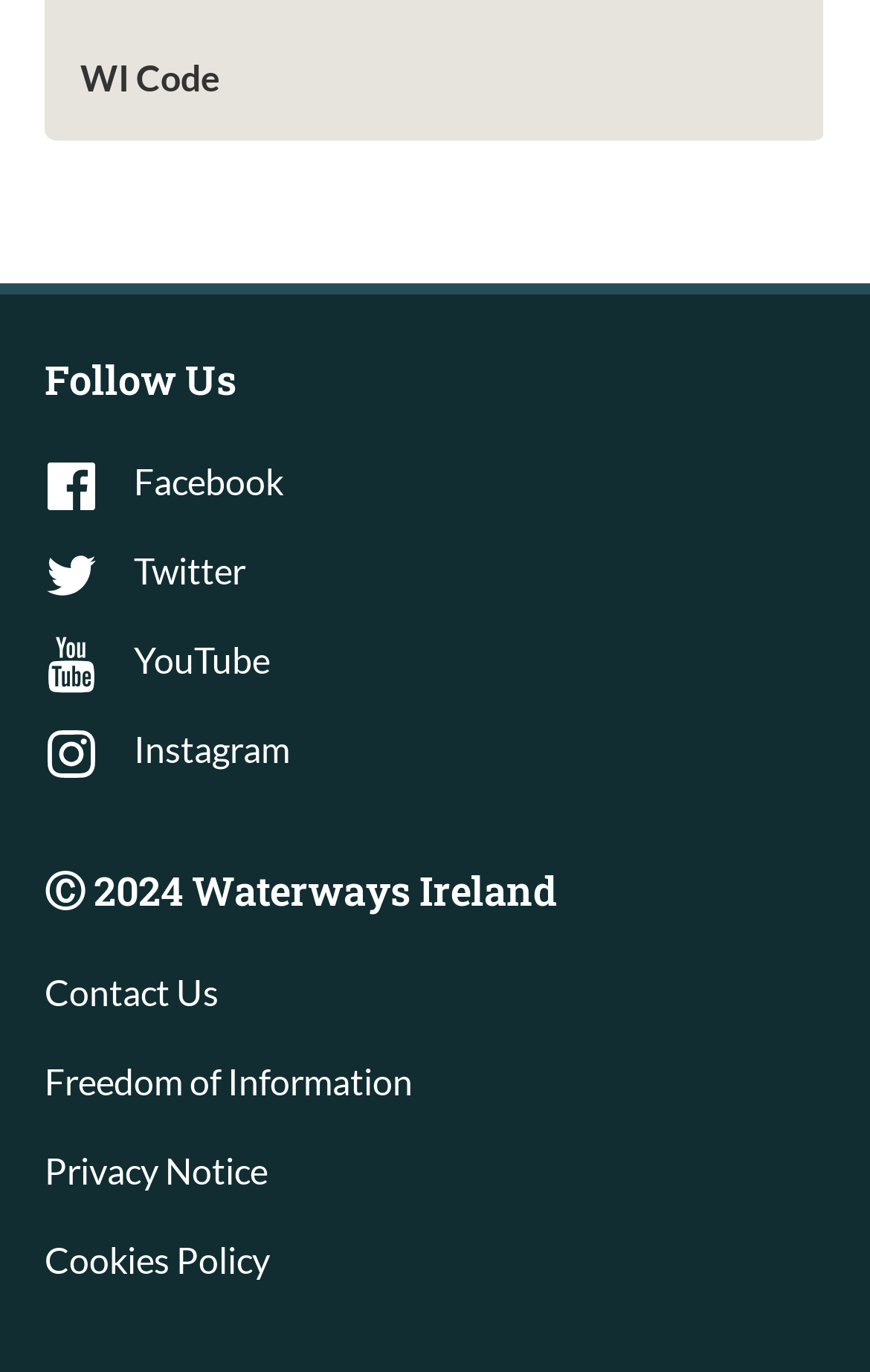How many links are present in the footer section?
Refer to the image and provide a one-word or short phrase answer.

5